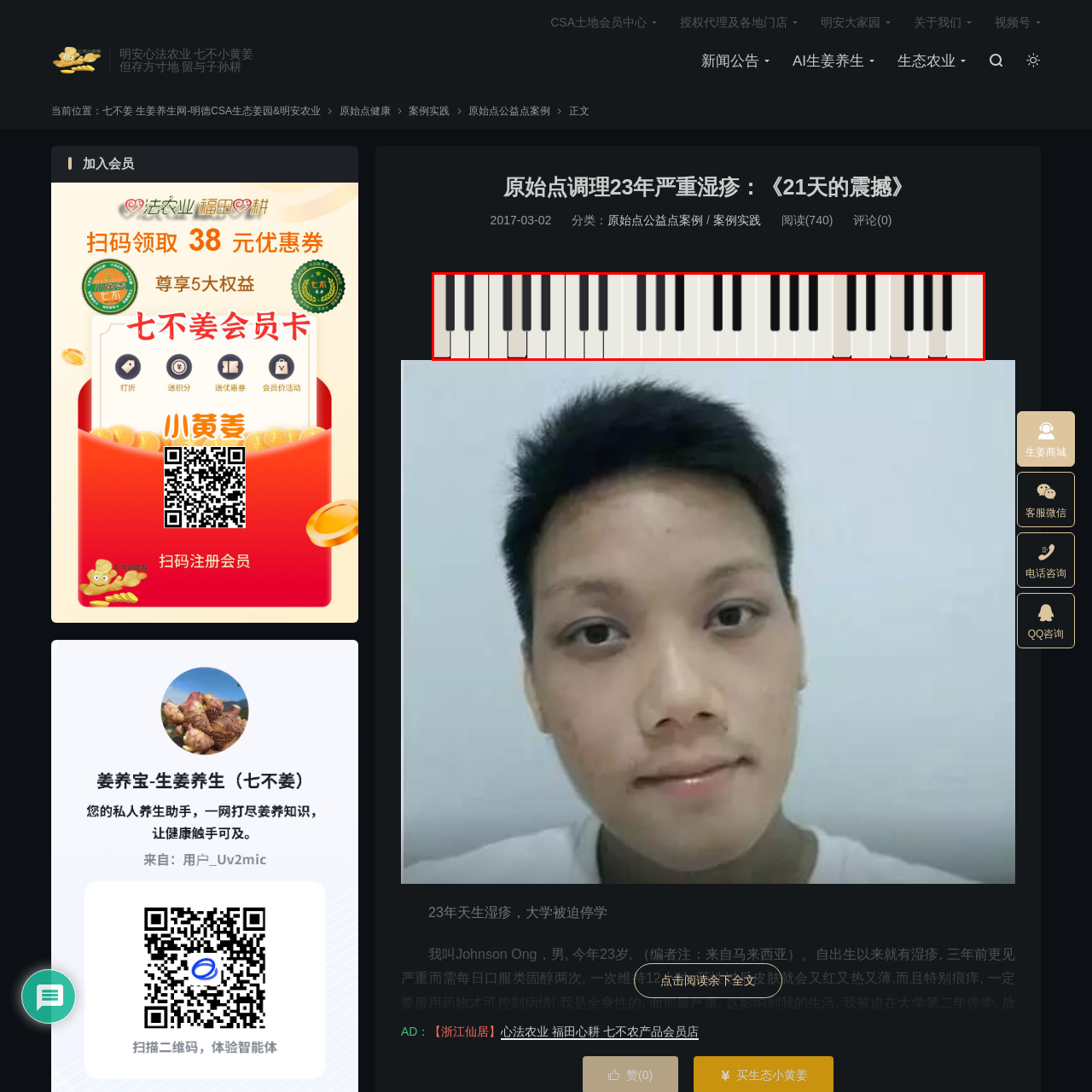What is evoked by the visual of the piano keys?
Check the image encapsulated by the red bounding box and answer the question comprehensively.

The caption states that the image 'evokes the delicate artistry and emotional expression associated with playing the piano', implying that the visual of the piano keys is meant to convey a sense of refinement and emotional depth.